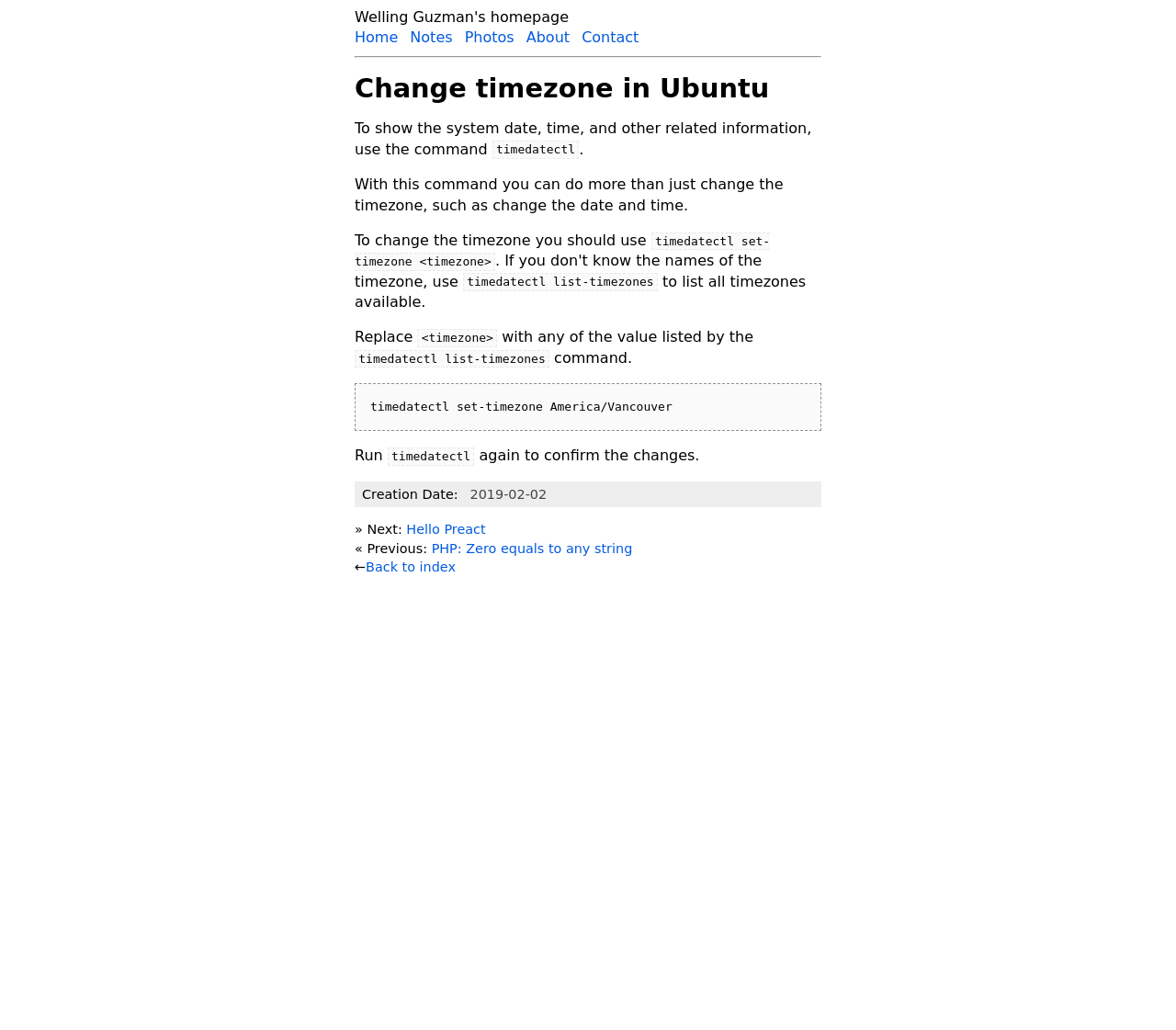Provide the bounding box coordinates, formatted as (top-left x, top-left y, bottom-right x, bottom-right y), with all values being floating point numbers between 0 and 1. Identify the bounding box of the UI element that matches the description: Contact

[0.495, 0.028, 0.543, 0.045]